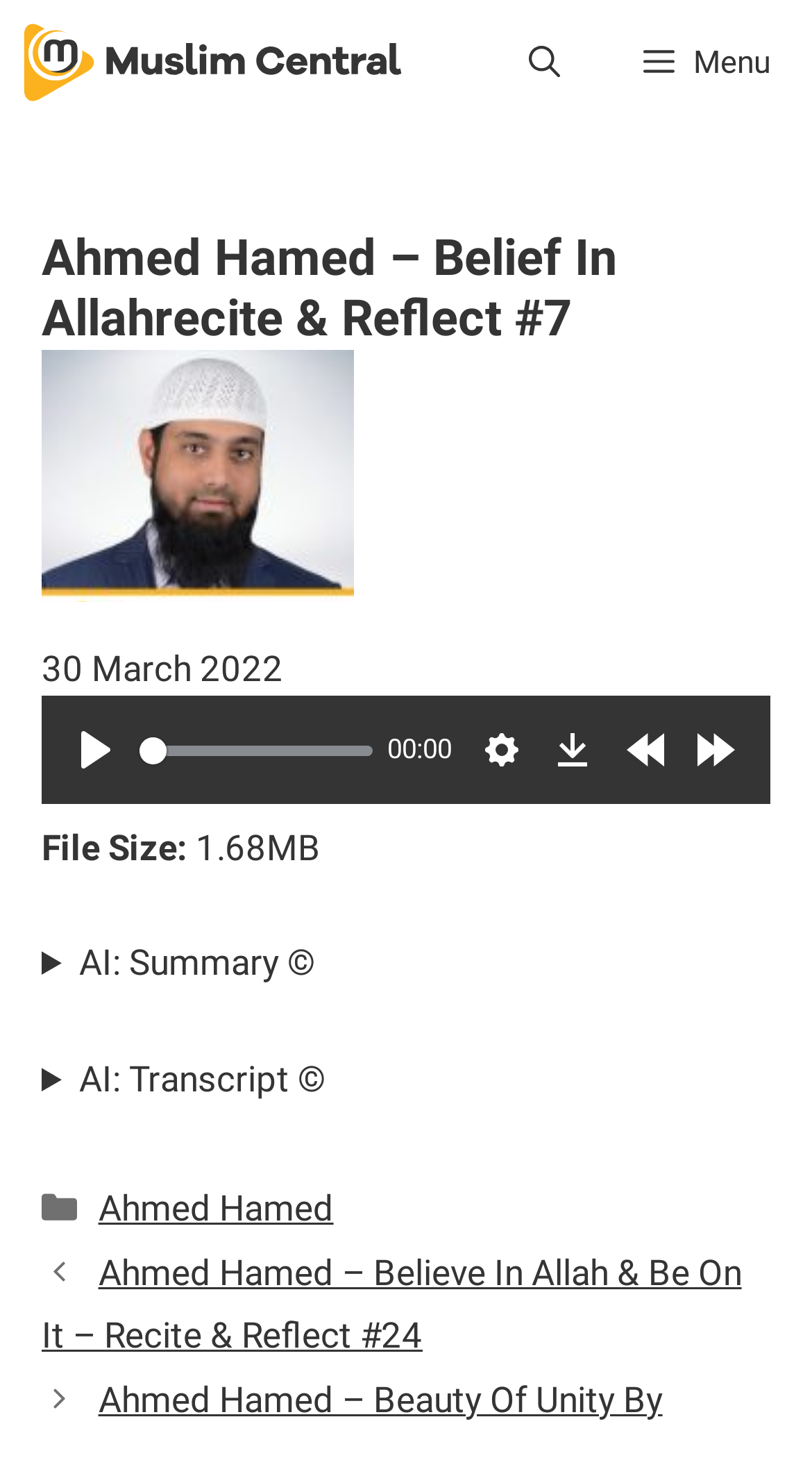Determine the bounding box for the UI element that matches this description: "PausePlay".

[0.077, 0.489, 0.159, 0.534]